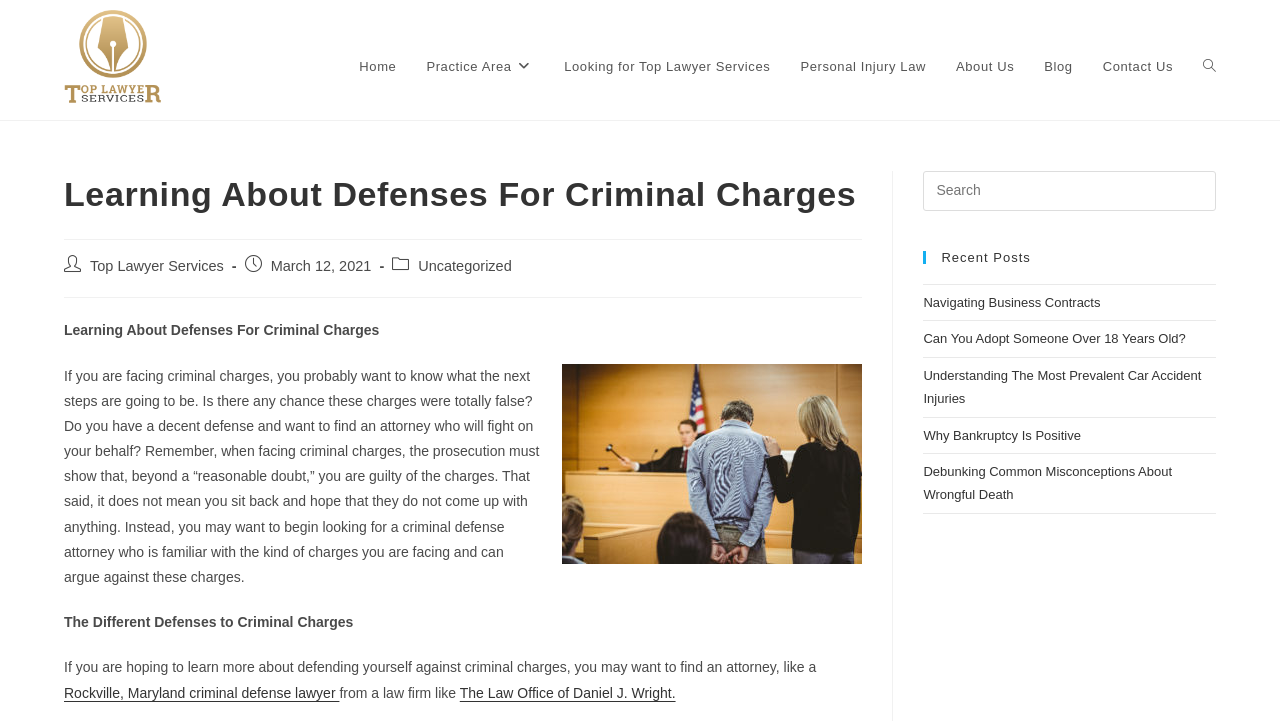Generate an in-depth caption that captures all aspects of the webpage.

The webpage is about learning about defenses for criminal charges. At the top, there is a logo of "Top Lawyer Services" with a link to the homepage. Below the logo, there is a navigation menu with links to "Home", "Practice Area", "Looking for Top Lawyer Services", "Personal Injury Law", "About Us", "Blog", "Contact Us", and "Toggle website search".

The main content of the webpage is an article titled "Learning About Defenses For Criminal Charges". The article is divided into sections, with headings and paragraphs of text. The first section introduces the topic of criminal charges and the importance of finding a criminal defense attorney. There is an image related to the topic below the introduction.

The article continues with a section titled "The Different Defenses to Criminal Charges", which discusses the various defenses that can be used against criminal charges. The text is written in a formal and informative tone, with links to related topics and law firms.

On the right side of the webpage, there is a sidebar with a search bar and a section titled "Recent Posts", which lists links to other articles on the website, including "Navigating Business Contracts", "Can You Adopt Someone Over 18 Years Old?", "Understanding The Most Prevalent Car Accident Injuries", "Why Bankruptcy Is Positive", and "Debunking Common Misconceptions About Wrongful Death".